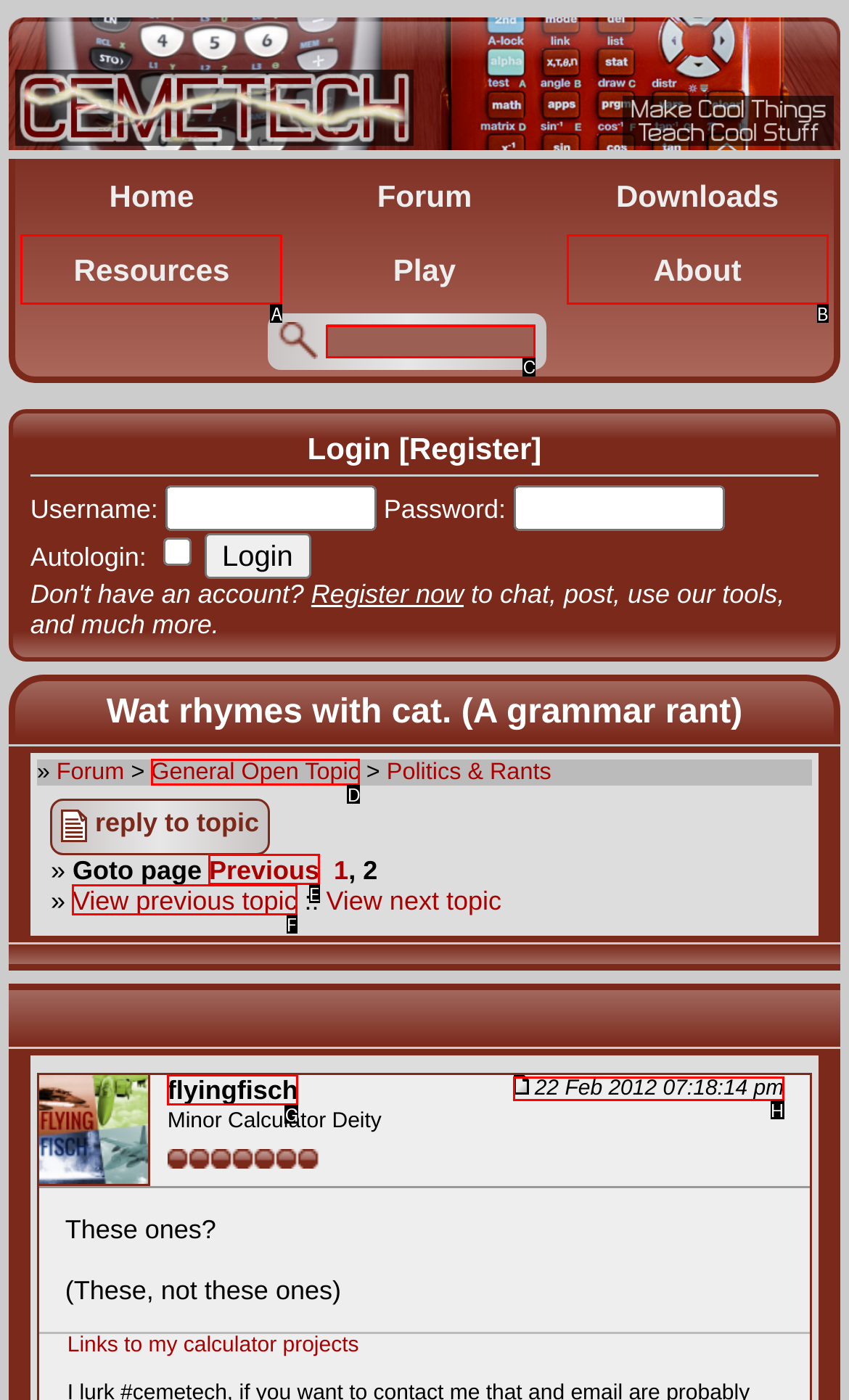Find the UI element described as: parent_node: Blockchain & Crypto
Reply with the letter of the appropriate option.

None